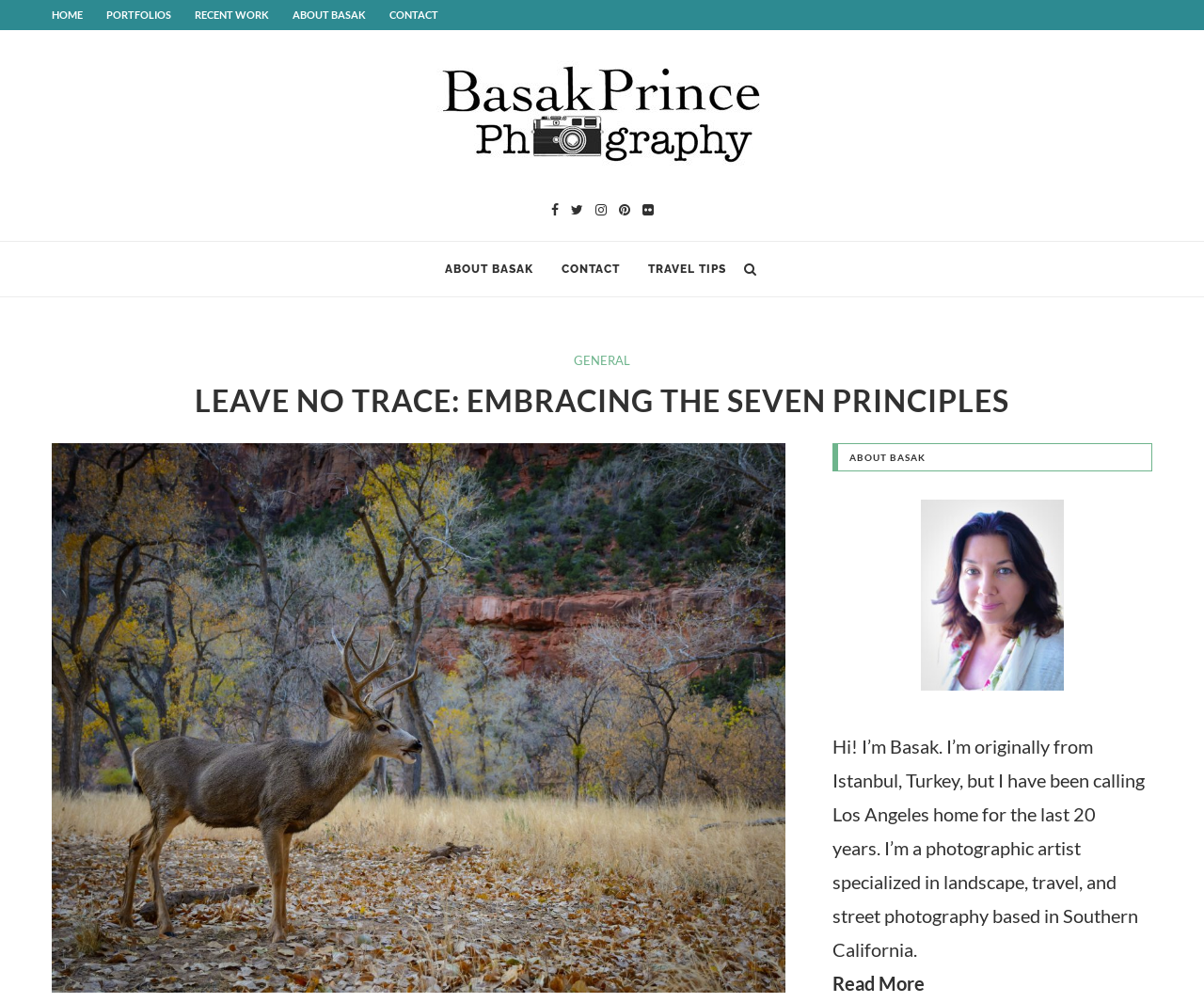Extract the main heading text from the webpage.

LEAVE NO TRACE: EMBRACING THE SEVEN PRINCIPLES